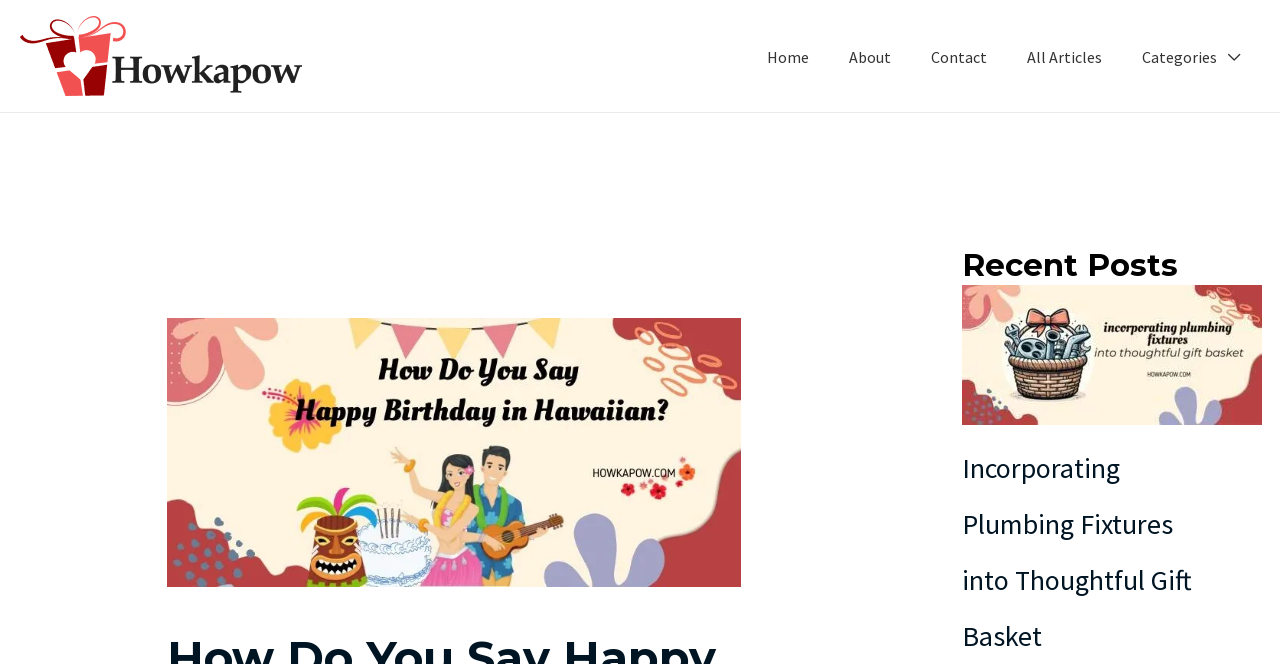Answer the question briefly using a single word or phrase: 
What is the topic of the recent post?

Incorporating Plumbing Fixtures into Thoughtful Gift Basket